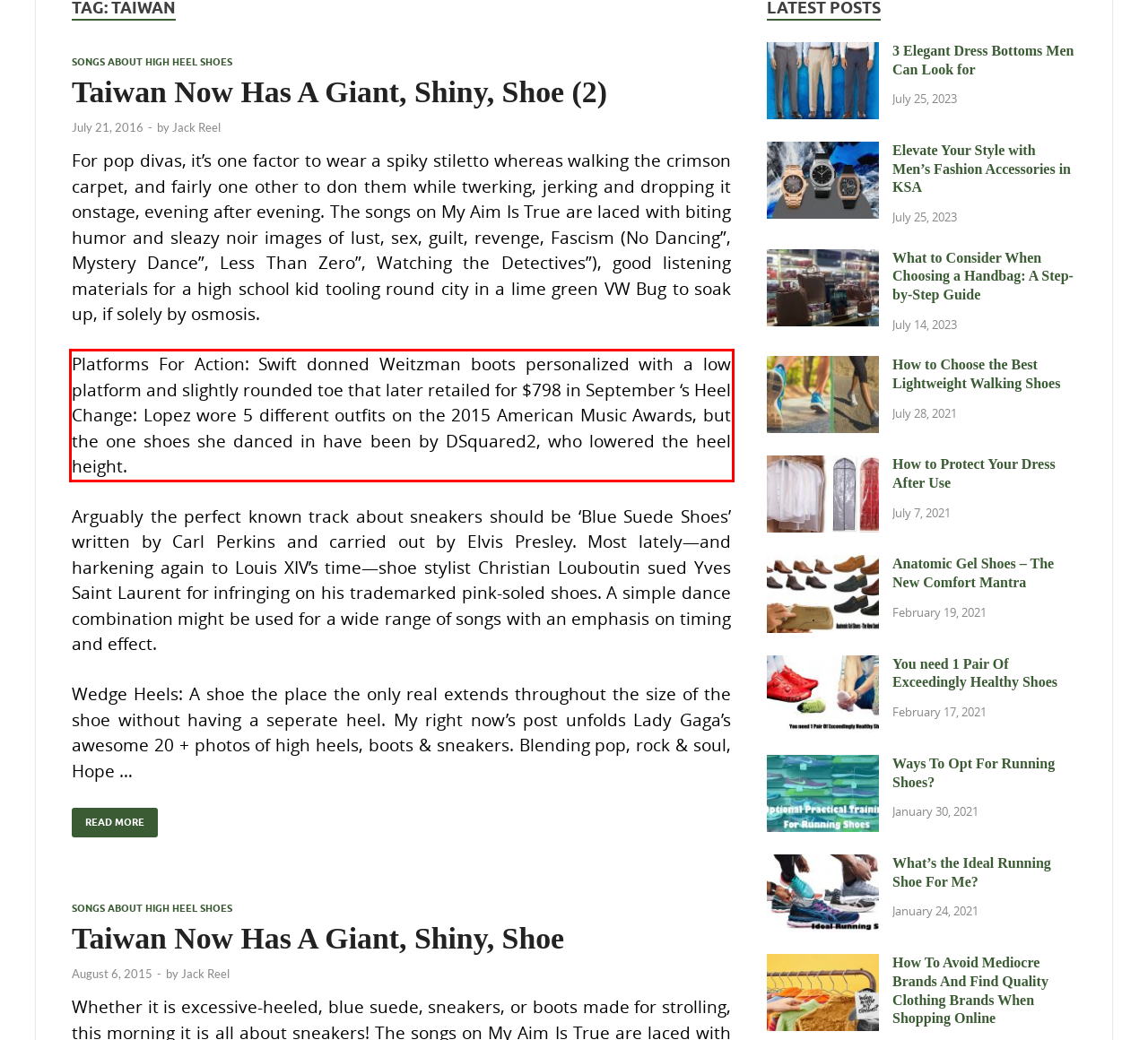You are provided with a screenshot of a webpage that includes a UI element enclosed in a red rectangle. Extract the text content inside this red rectangle.

Platforms For Action: Swift donned Weitzman boots personalized with a low platform and slightly ­rounded toe that later ­retailed for $798 in ­September ‘s Heel Change: Lopez wore 5 different outfits on the 2015 American Music Awards, but the one shoes she danced in have been by DSquared2, who lowered the heel height.